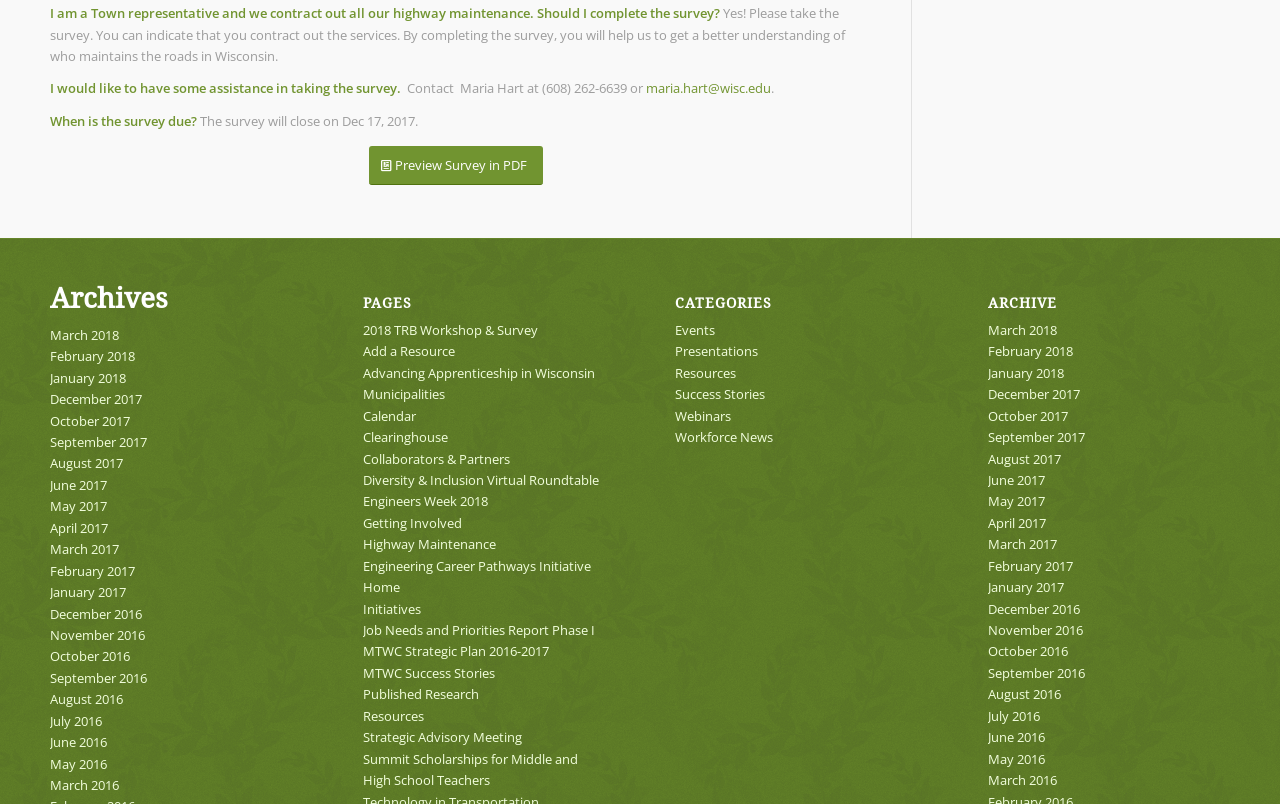Answer the following query with a single word or phrase:
How many months are listed in the 'ARCHIVE' section?

24